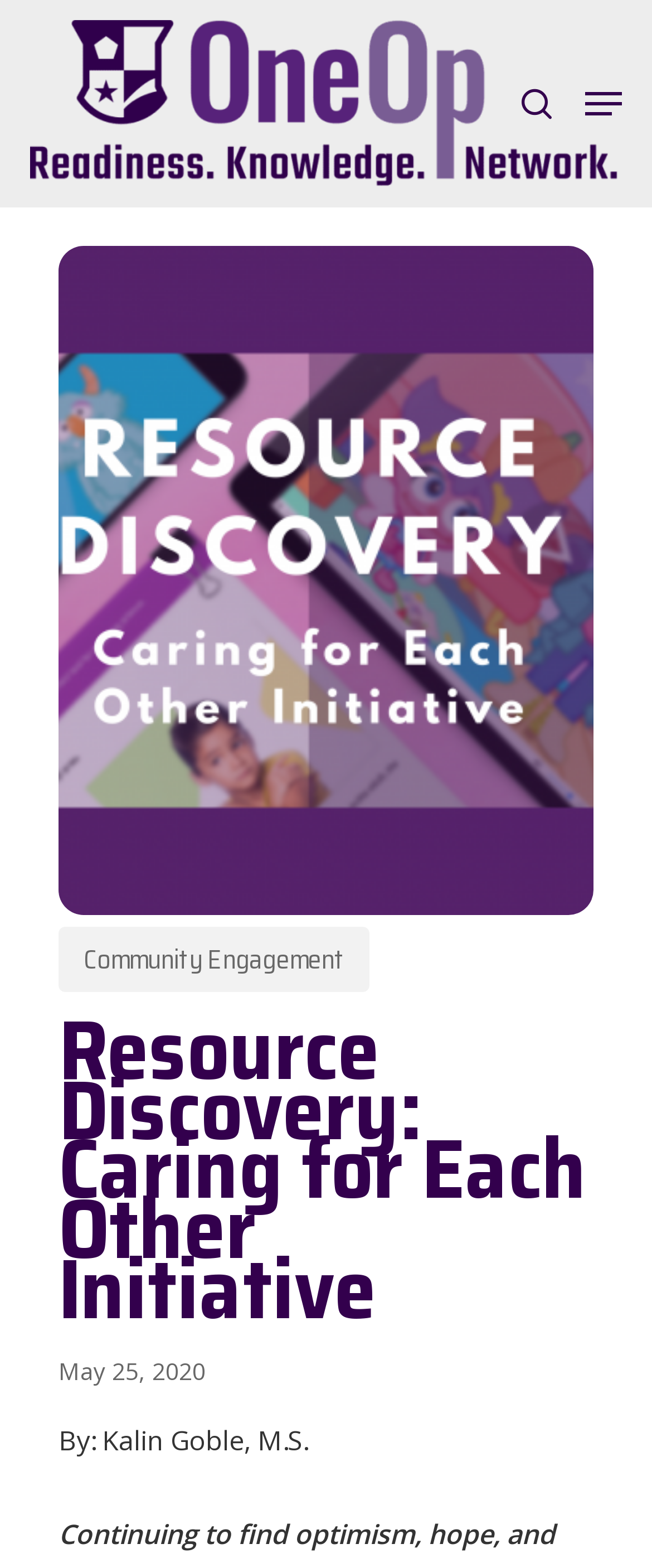Please provide the bounding box coordinates for the UI element as described: "Menu". The coordinates must be four floats between 0 and 1, represented as [left, top, right, bottom].

[0.897, 0.055, 0.954, 0.077]